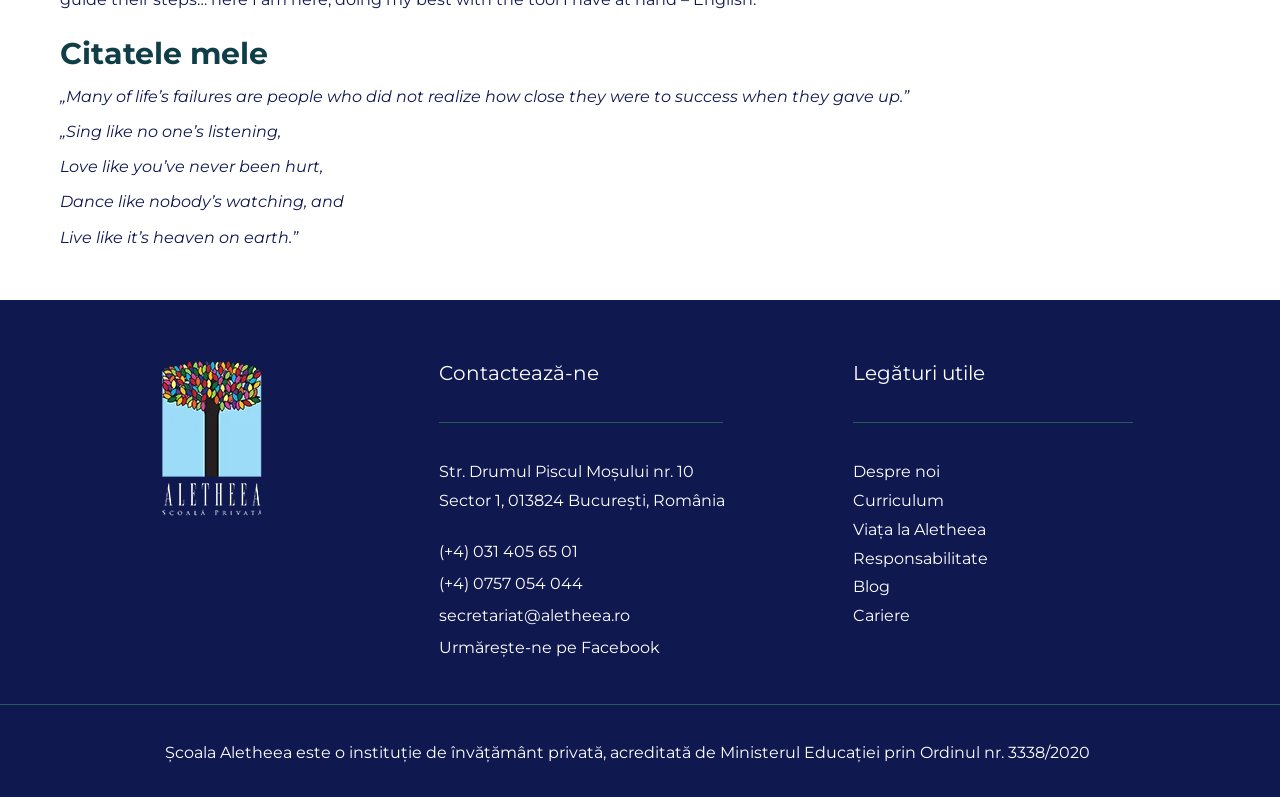Locate the bounding box coordinates of the area to click to fulfill this instruction: "Call us at (+4) 031 405 65 01". The bounding box should be presented as four float numbers between 0 and 1, in the order [left, top, right, bottom].

[0.343, 0.68, 0.452, 0.704]